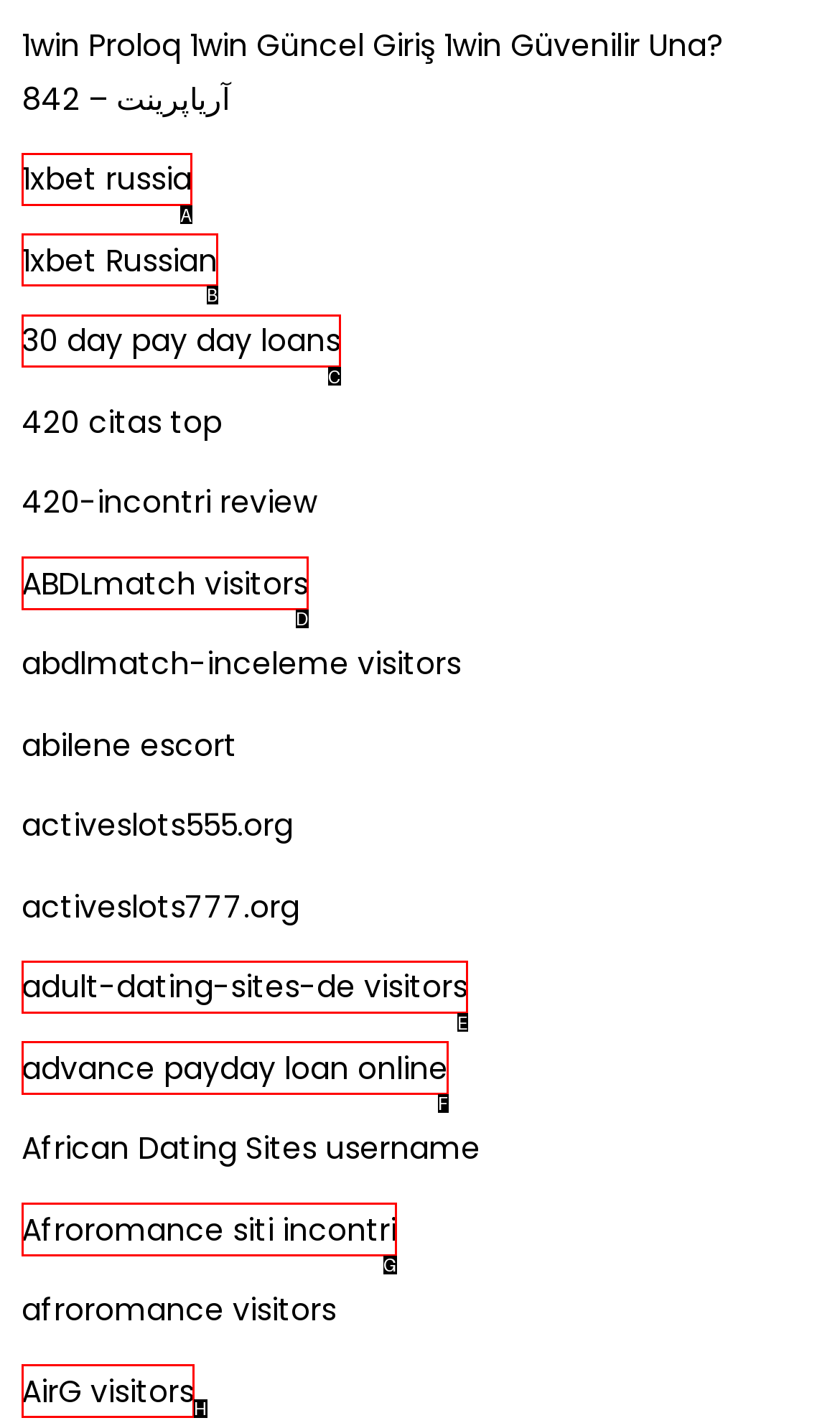Which lettered option should I select to achieve the task: go to 1xbet Russian according to the highlighted elements in the screenshot?

B